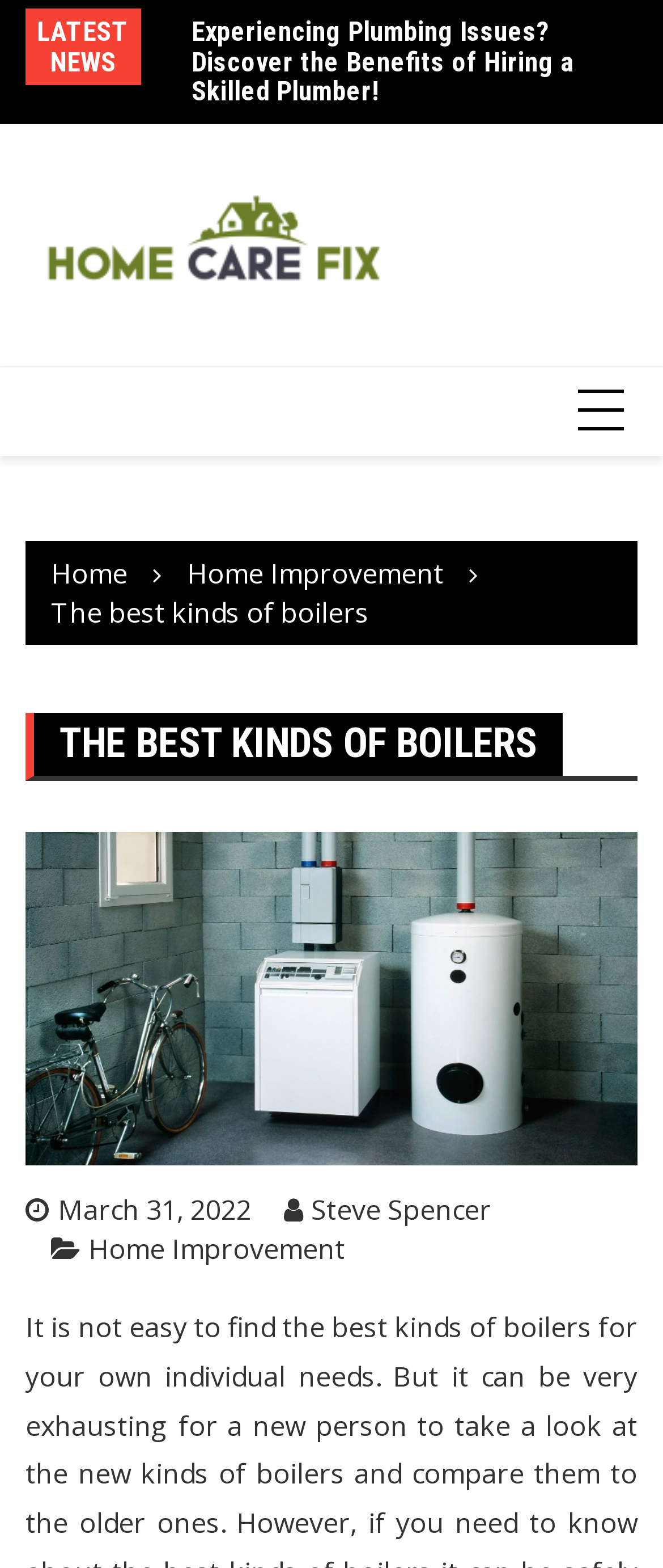Specify the bounding box coordinates for the region that must be clicked to perform the given instruction: "Learn about the best kinds of boilers".

[0.077, 0.378, 0.556, 0.402]